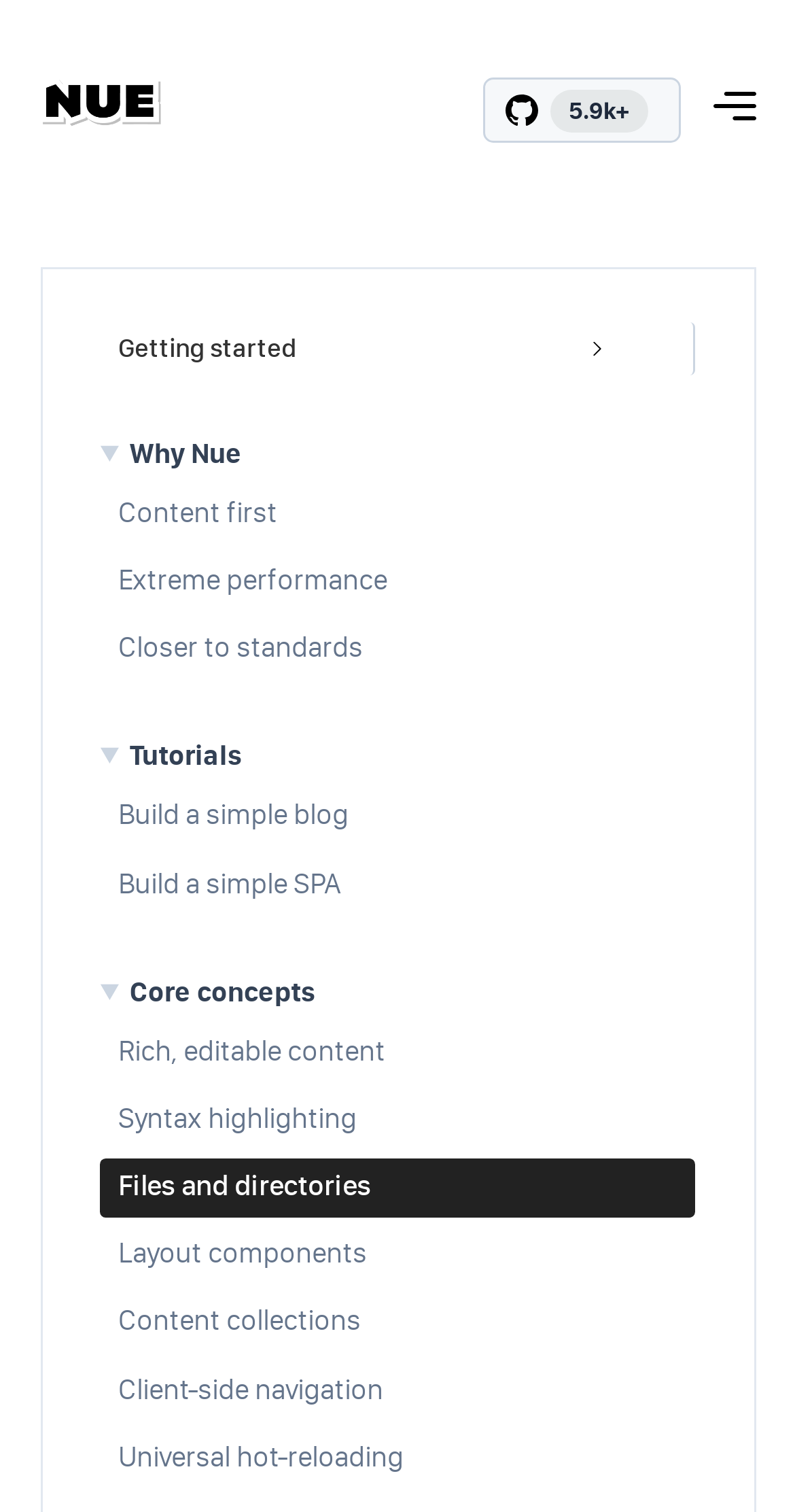Locate the bounding box of the UI element defined by this description: "Syntax highlighting". The coordinates should be given as four float numbers between 0 and 1, formatted as [left, top, right, bottom].

[0.126, 0.721, 0.874, 0.76]